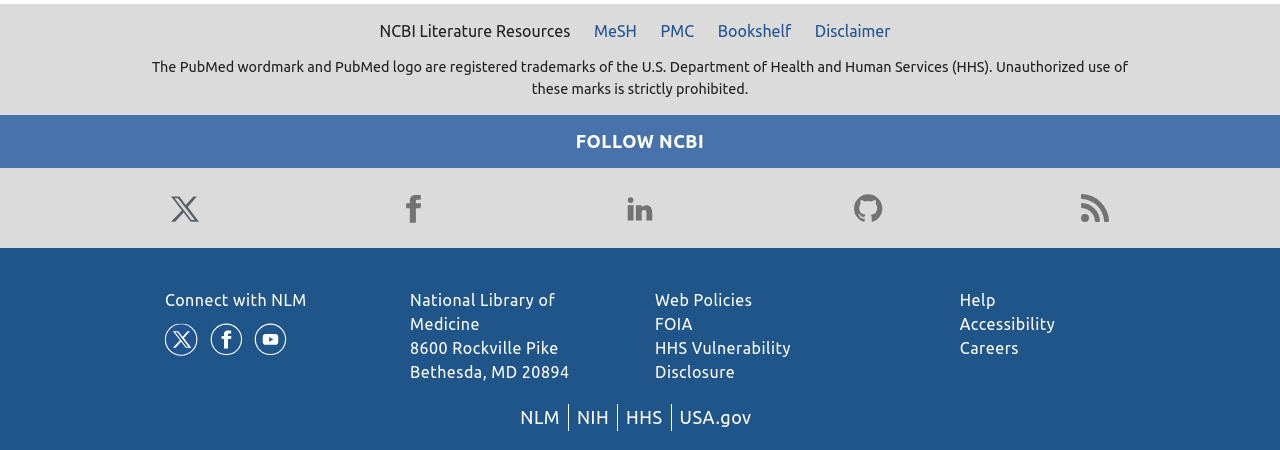What is the address of the library?
Carefully examine the image and provide a detailed answer to the question.

I found the answer by looking at the link element with the content '8600 Rockville Pike Bethesda, MD 20894' located at [0.32, 0.754, 0.445, 0.848]. This text is likely to be the address of the library.